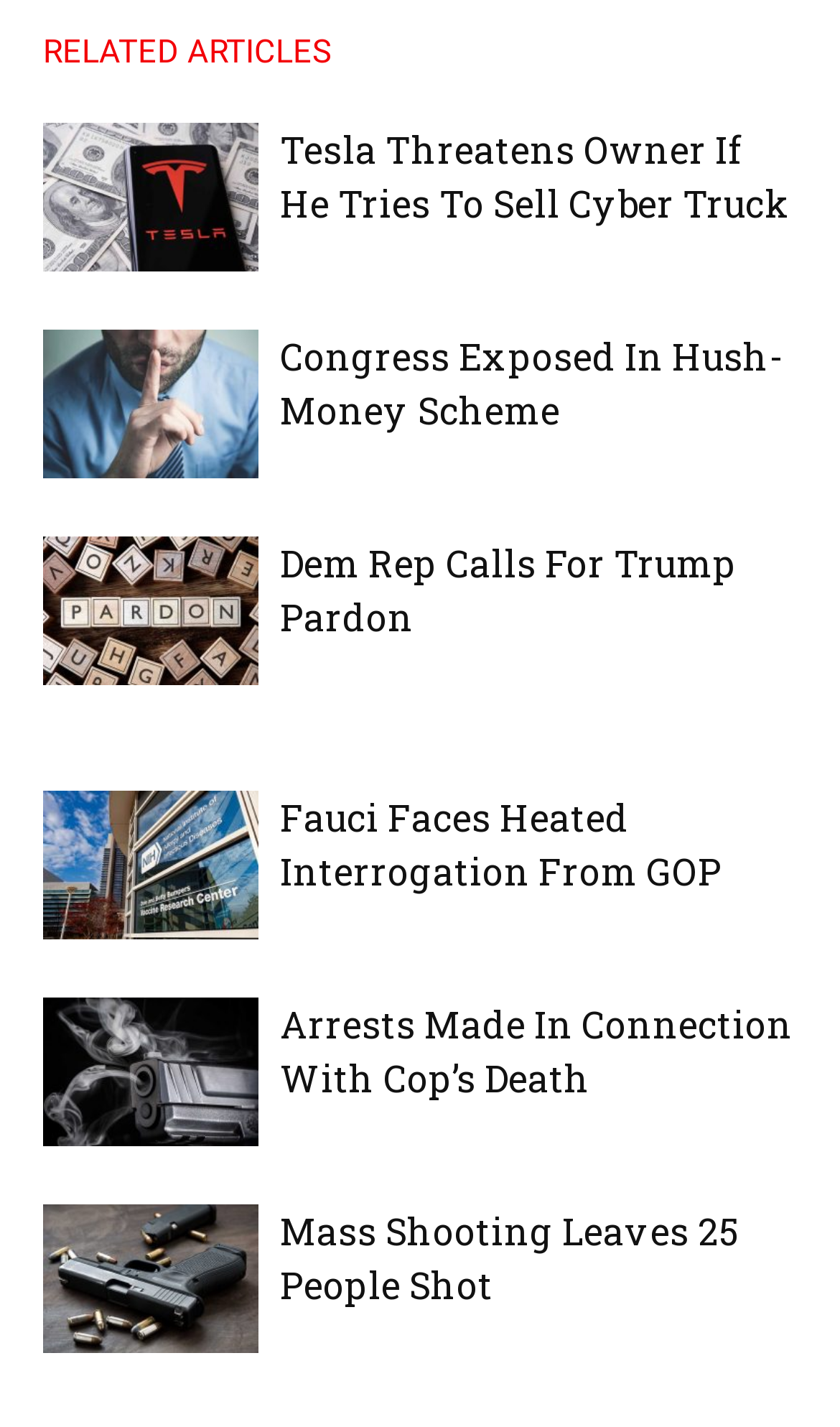Please specify the bounding box coordinates in the format (top-left x, top-left y, bottom-right x, bottom-right y), with all values as floating point numbers between 0 and 1. Identify the bounding box of the UI element described by: Congress Exposed In Hush-Money Scheme

[0.333, 0.233, 0.931, 0.306]